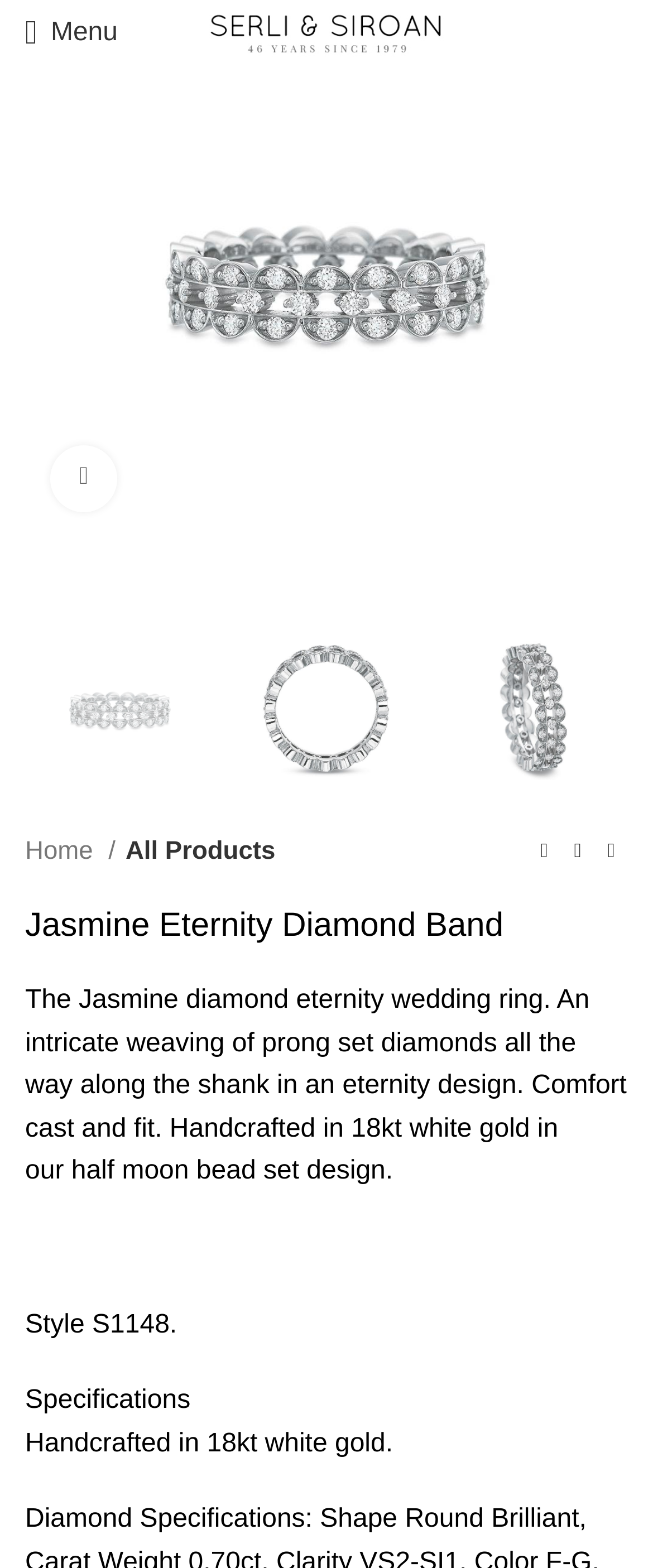Please provide the bounding box coordinate of the region that matches the element description: Click to enlarge. Coordinates should be in the format (top-left x, top-left y, bottom-right x, bottom-right y) and all values should be between 0 and 1.

[0.077, 0.284, 0.179, 0.327]